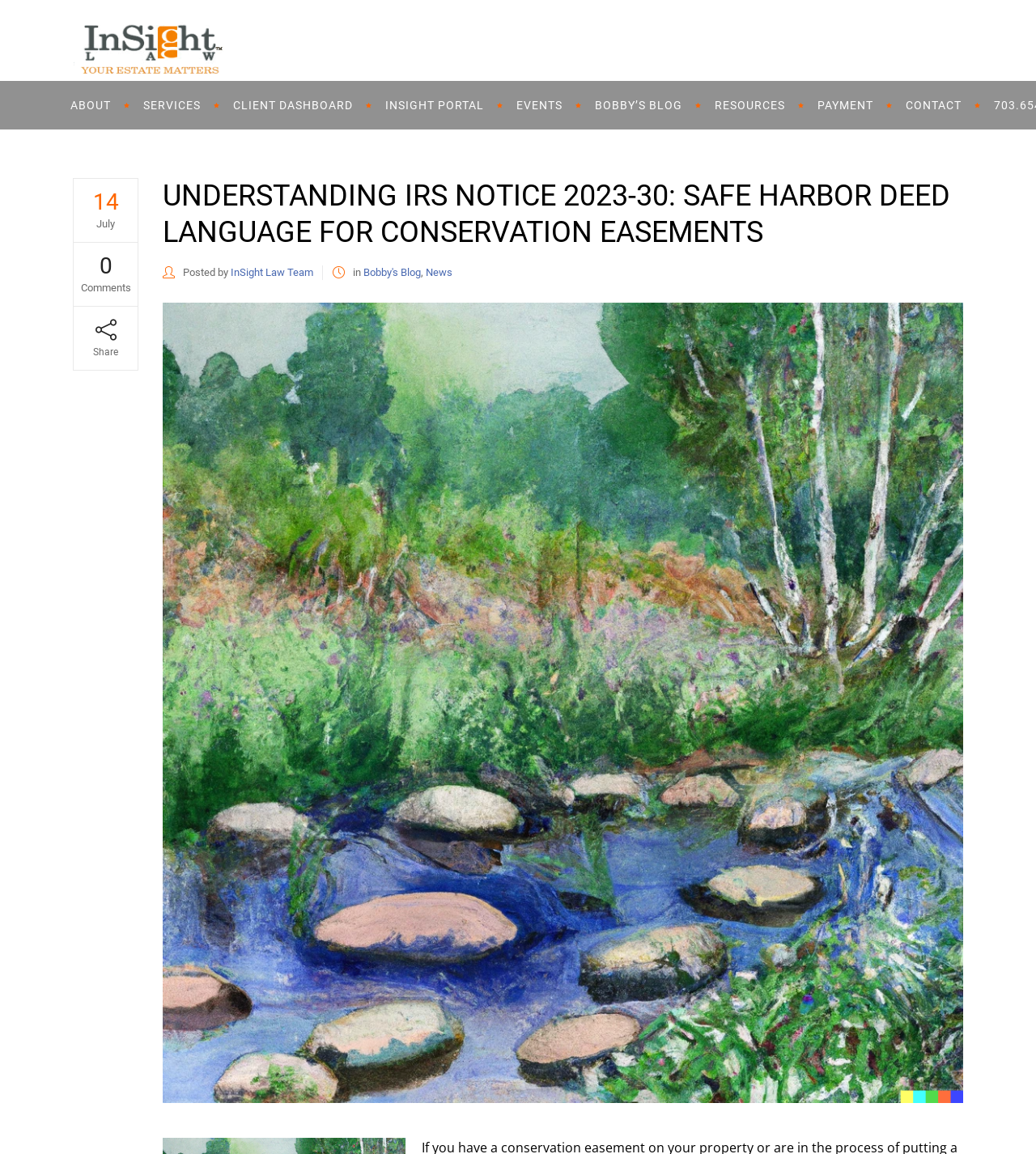Please identify the bounding box coordinates of the element I should click to complete this instruction: 'Read the blog post'. The coordinates should be given as four float numbers between 0 and 1, like this: [left, top, right, bottom].

[0.157, 0.154, 0.93, 0.217]